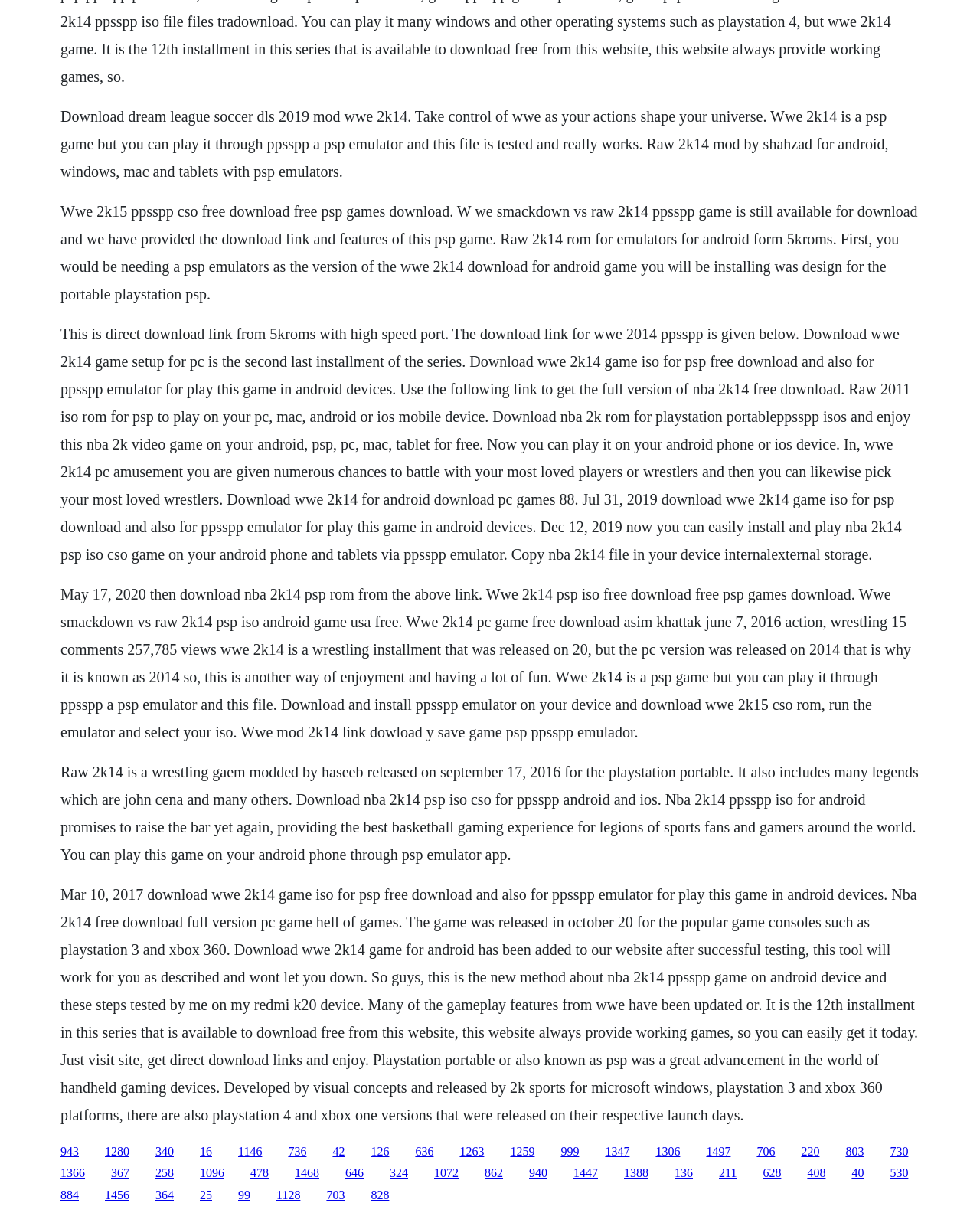Provide your answer to the question using just one word or phrase: What is the file format required to play WWE 2K14 on Android?

ISO